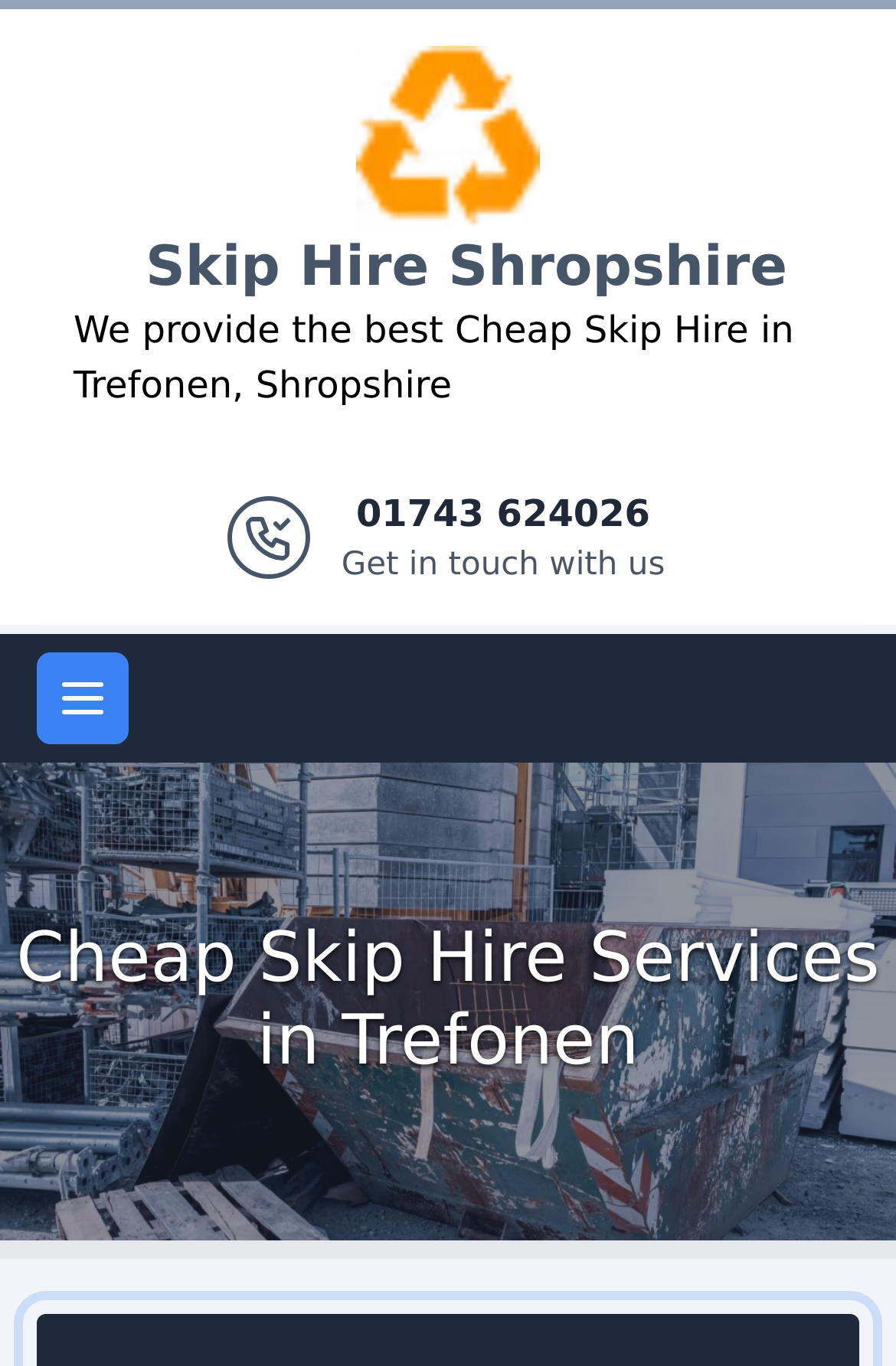Find the bounding box coordinates for the UI element whose description is: "Logo". The coordinates should be four float numbers between 0 and 1, in the format [left, top, right, bottom].

[0.397, 0.037, 0.603, 0.069]